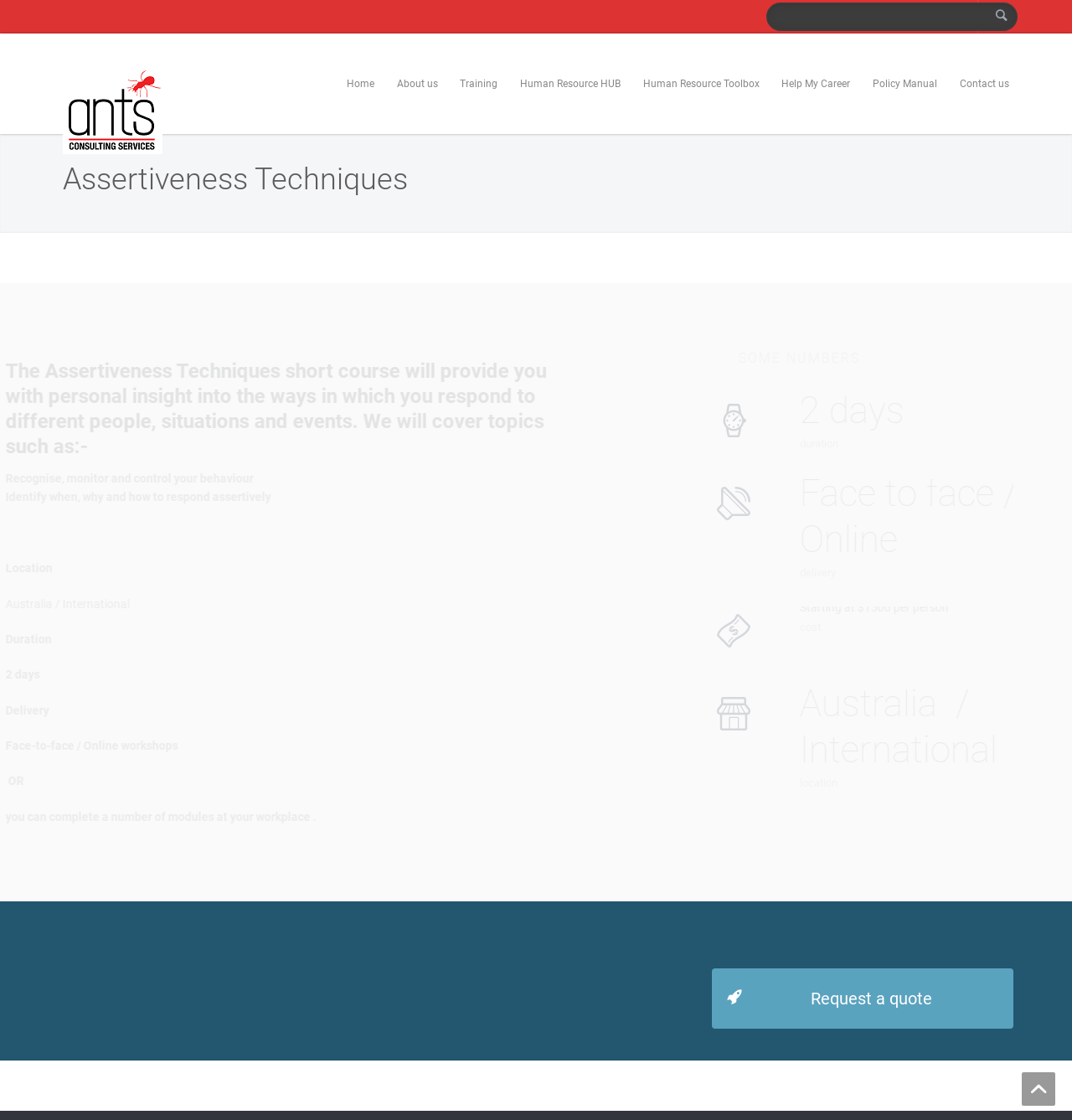What is the cost of the Assertiveness Techniques short course?
Give a thorough and detailed response to the question.

The cost of the Assertiveness Techniques short course can be found in the webpage's content section, where it is mentioned that the course cost starts at $1500 per person.